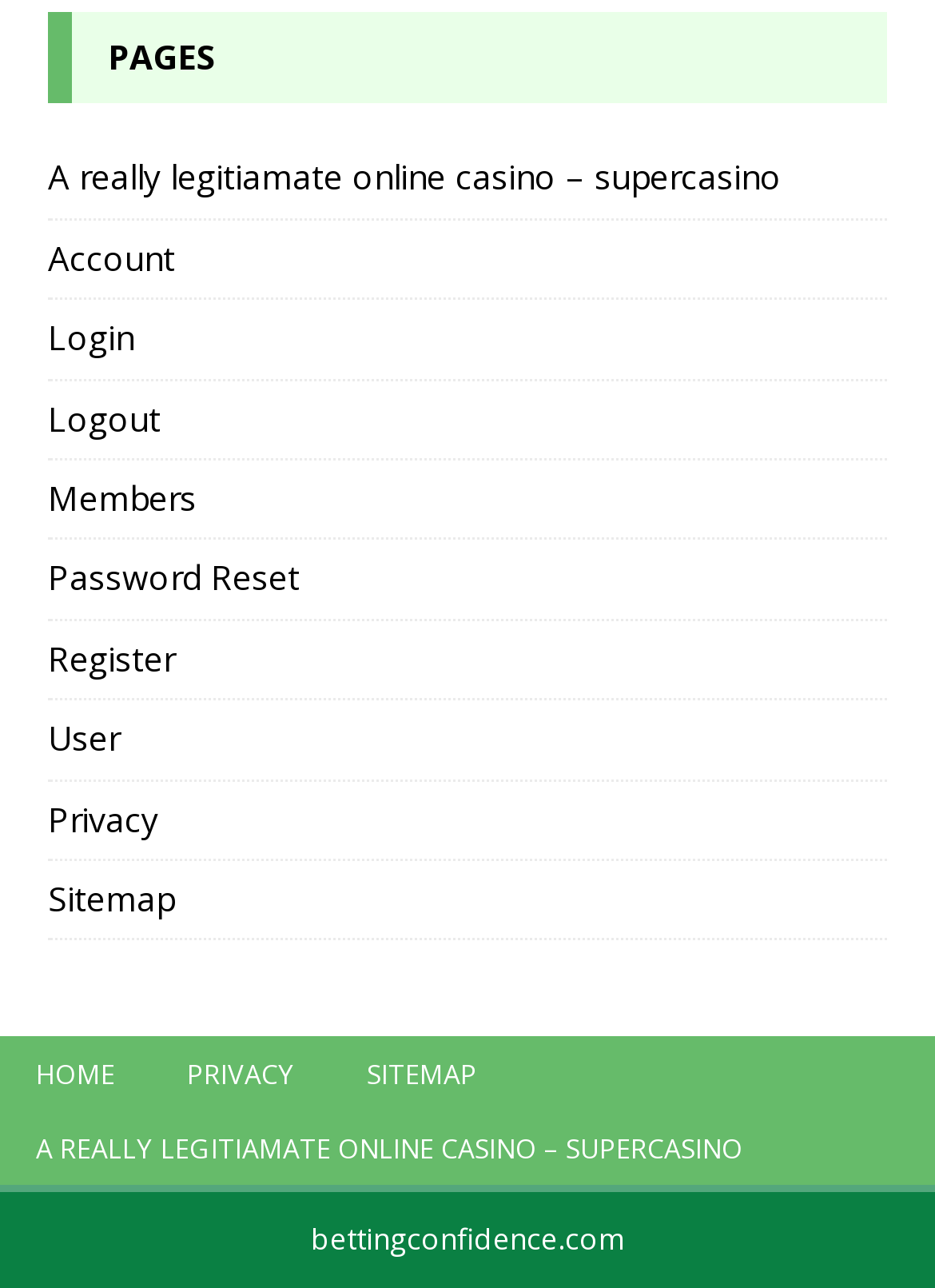Identify the coordinates of the bounding box for the element that must be clicked to accomplish the instruction: "go to home page".

[0.0, 0.805, 0.162, 0.863]